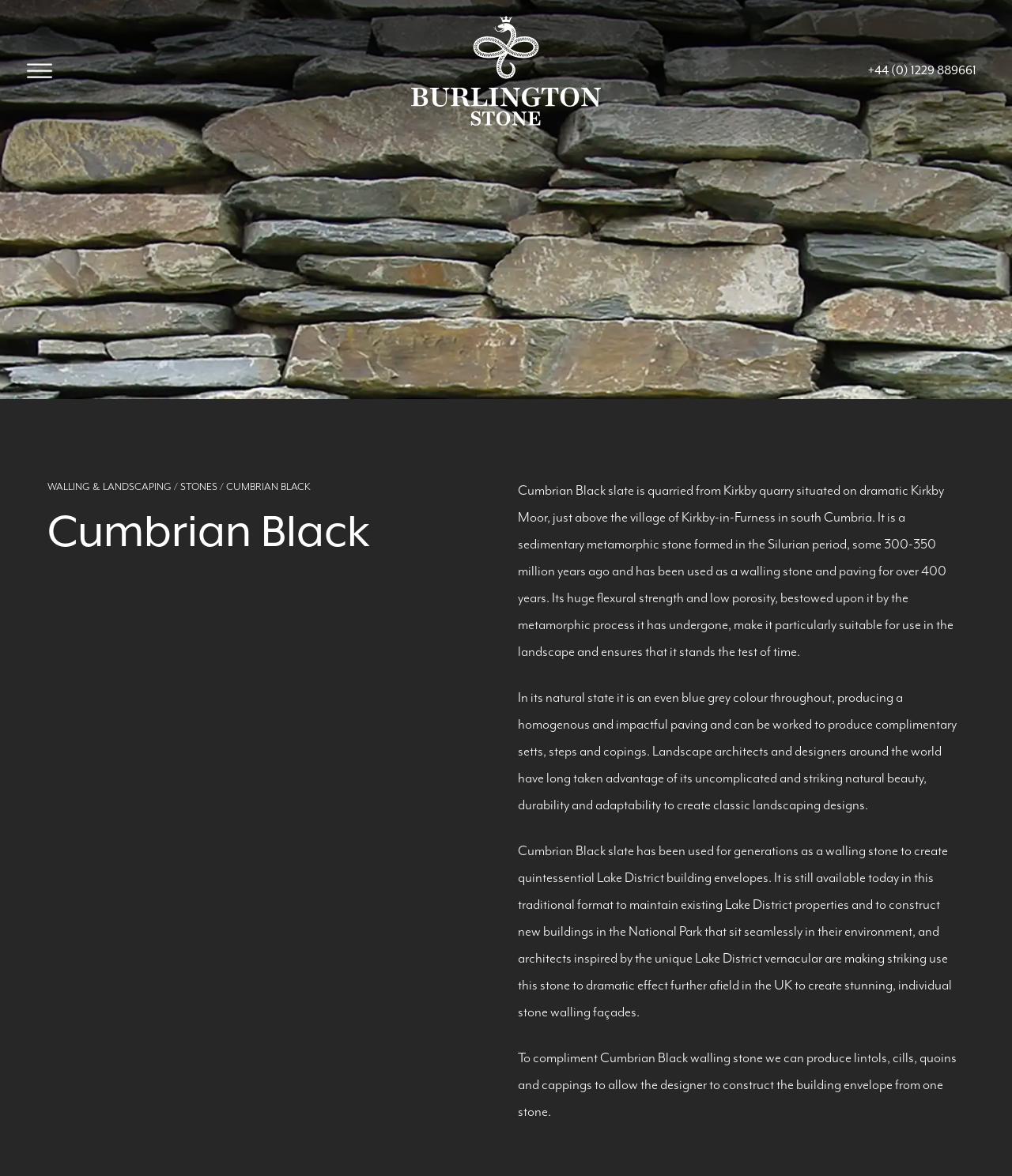What is the purpose of Cumbrian Black walling stone?
Based on the visual content, answer with a single word or a brief phrase.

create building envelopes